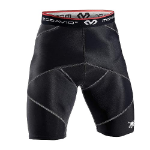Offer a detailed narrative of the scene depicted in the image.

This image features the **Mcdavid Cross Compression Shorts**, specifically designed for men. The shorts are predominantly black with a striking pattern and a red-accented waistband, showcasing a blend of style and functionality. Ideal for athletic performance, they provide support during intense workouts, making them a great choice for running, cycling, or other sports activities. These shorts are available in a large size and have received positive consumer reviews on Amazon, highlighting their effectiveness and comfort for various physical activities.